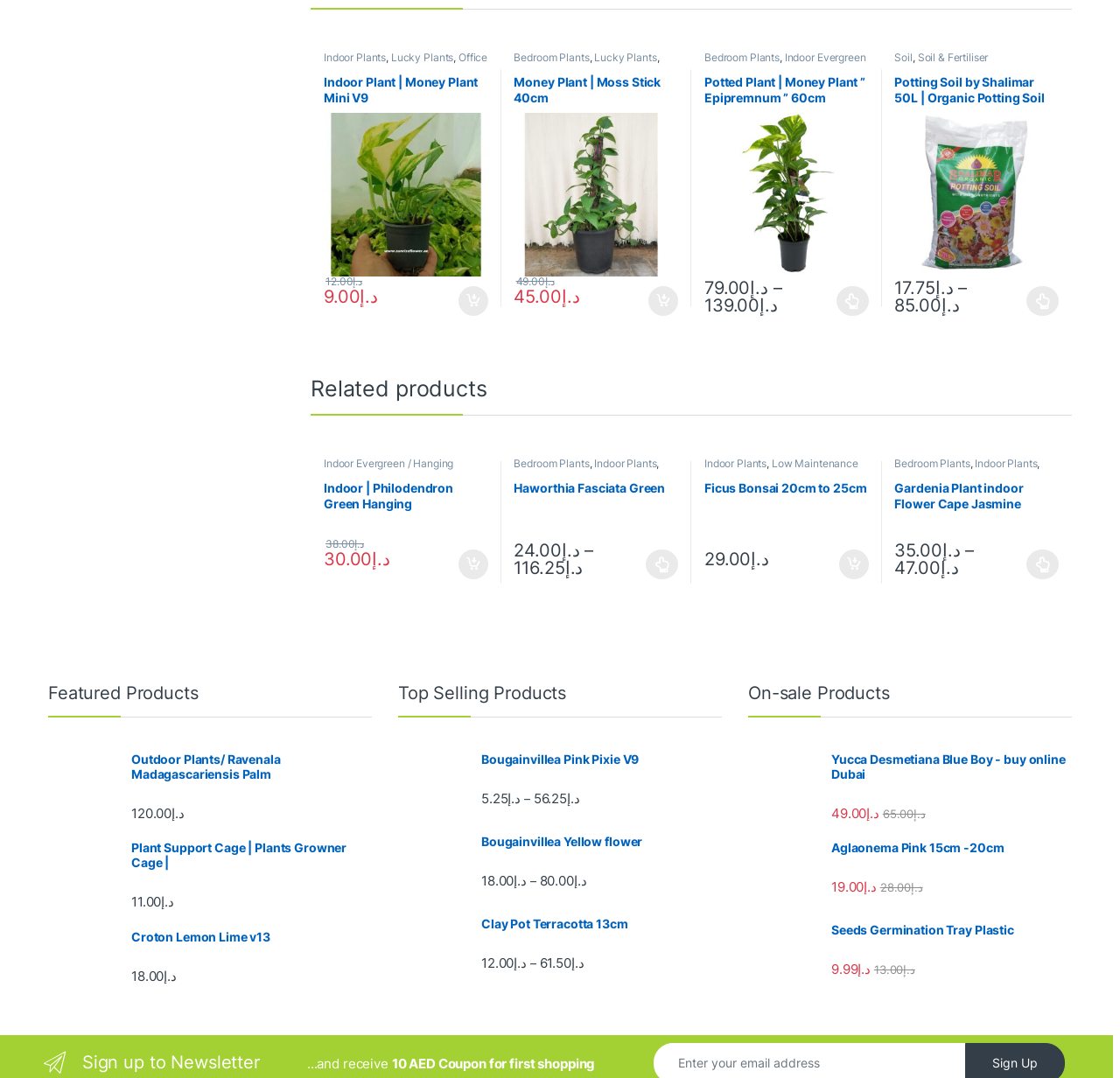Identify the bounding box coordinates for the region of the element that should be clicked to carry out the instruction: "Add to cart: “Indoor Plant | Money Plant Mini V9”". The bounding box coordinates should be four float numbers between 0 and 1, i.e., [left, top, right, bottom].

[0.409, 0.266, 0.436, 0.293]